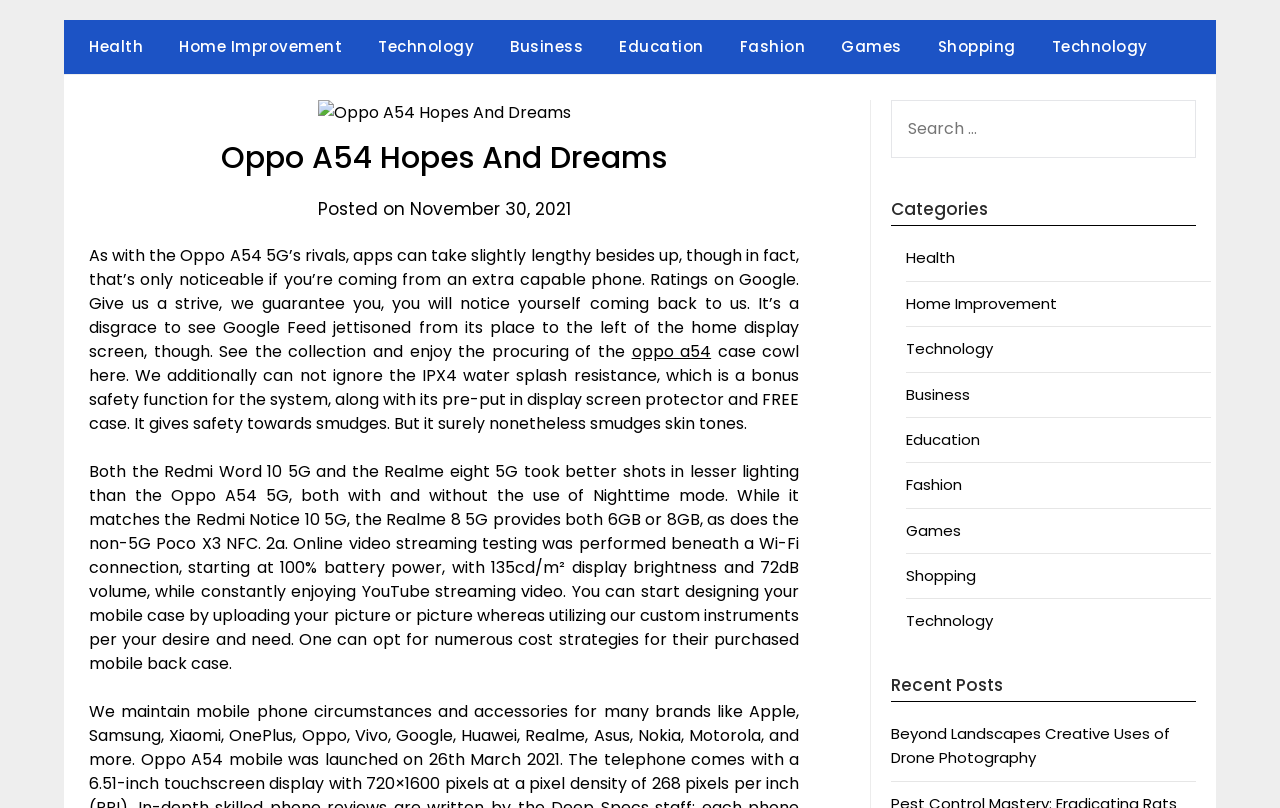How many categories are there?
Provide a detailed answer to the question using information from the image.

I counted the number of links under the 'Categories' heading, and there are 9 categories: Health, Home Improvement, Technology, Business, Education, Fashion, Games, Shopping, and Technology.